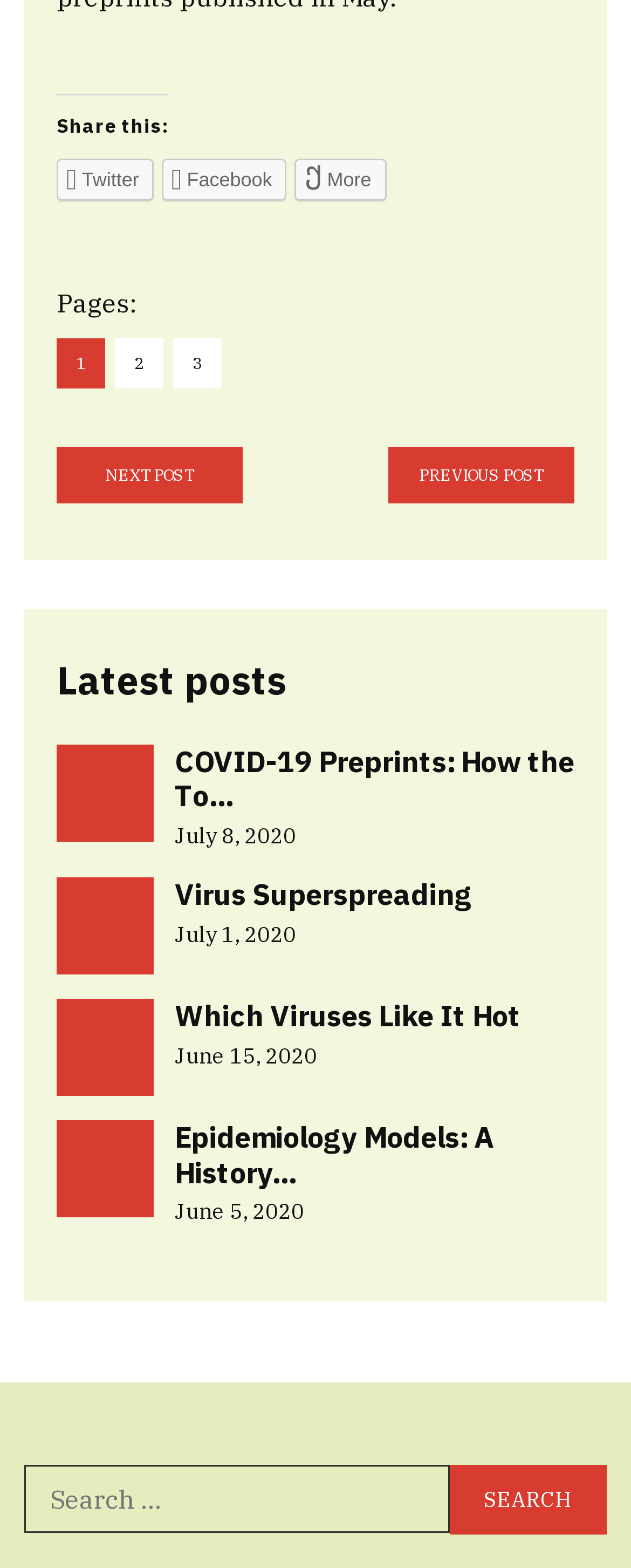Please identify the bounding box coordinates of the region to click in order to complete the given instruction: "Click on NEXT POST". The coordinates should be four float numbers between 0 and 1, i.e., [left, top, right, bottom].

[0.09, 0.285, 0.385, 0.321]